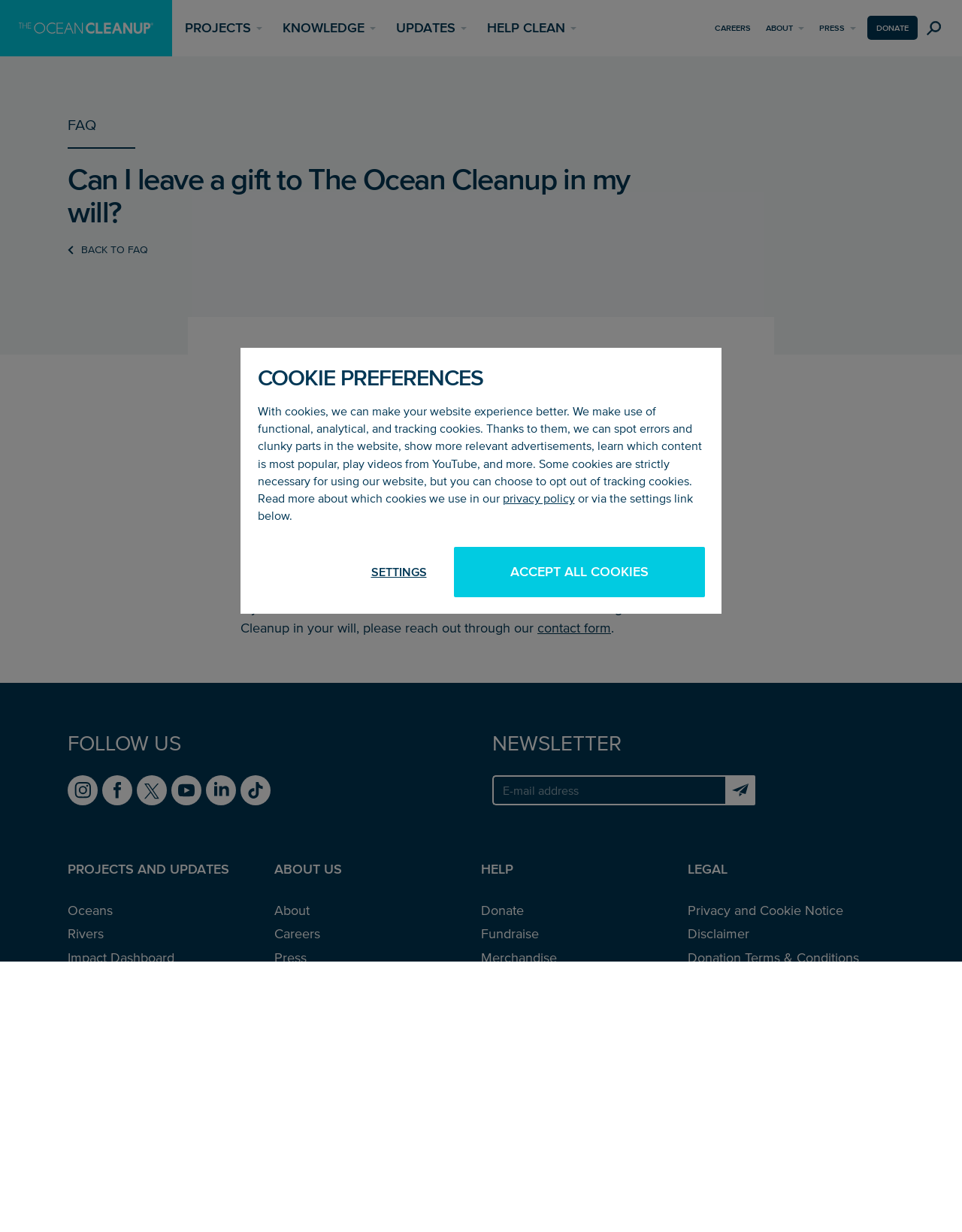Please indicate the bounding box coordinates of the element's region to be clicked to achieve the instruction: "Click 'BACK TO FAQ'". Provide the coordinates as four float numbers between 0 and 1, i.e., [left, top, right, bottom].

[0.084, 0.197, 0.154, 0.21]